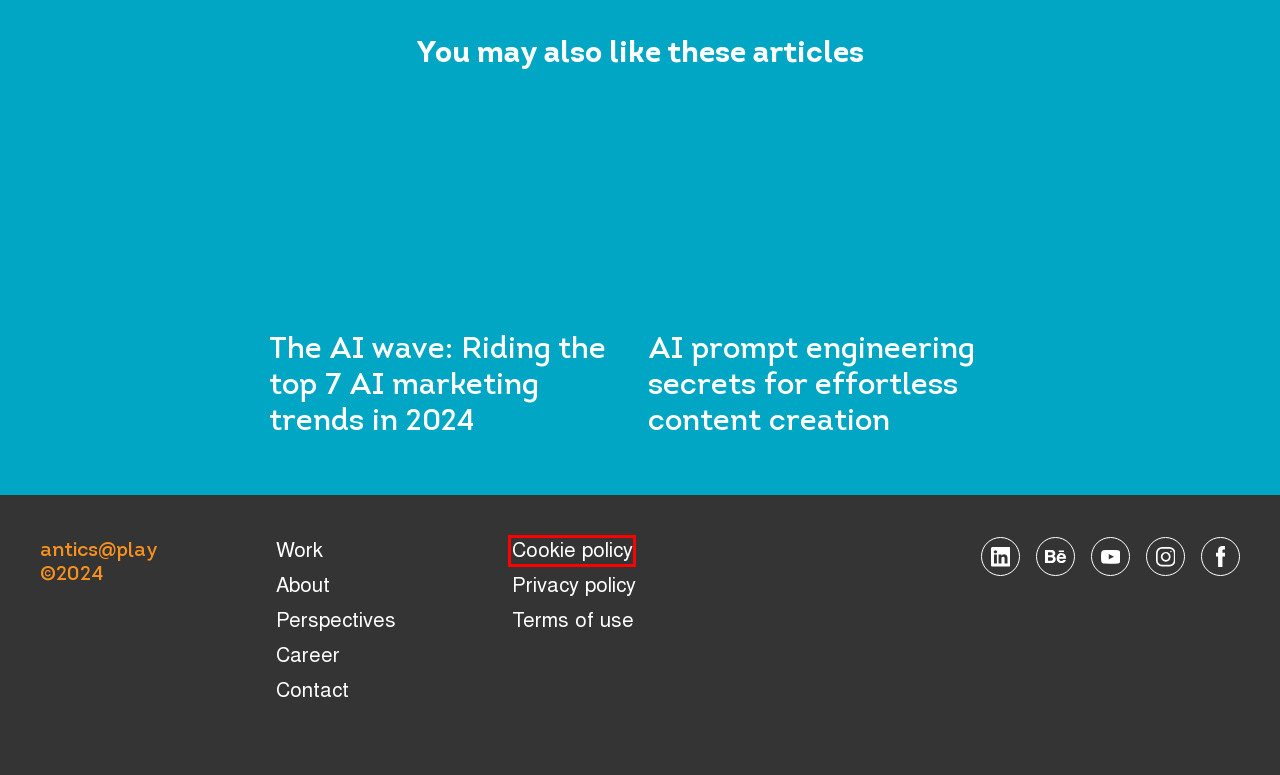View the screenshot of the webpage containing a red bounding box around a UI element. Select the most fitting webpage description for the new page shown after the element in the red bounding box is clicked. Here are the candidates:
A. Work - antics@play
B. Privacy policy - antics@play
C. Terms of use - antics@play
D. About - antics@play
E. AI prompt engineering secrets for effortless content creation - antics@play
F. Cookie policy - antics@play
G. Perspectives - antics@play
H. The AI wave: Riding the top 7 AI marketing trends in 2024 - antics@play

F